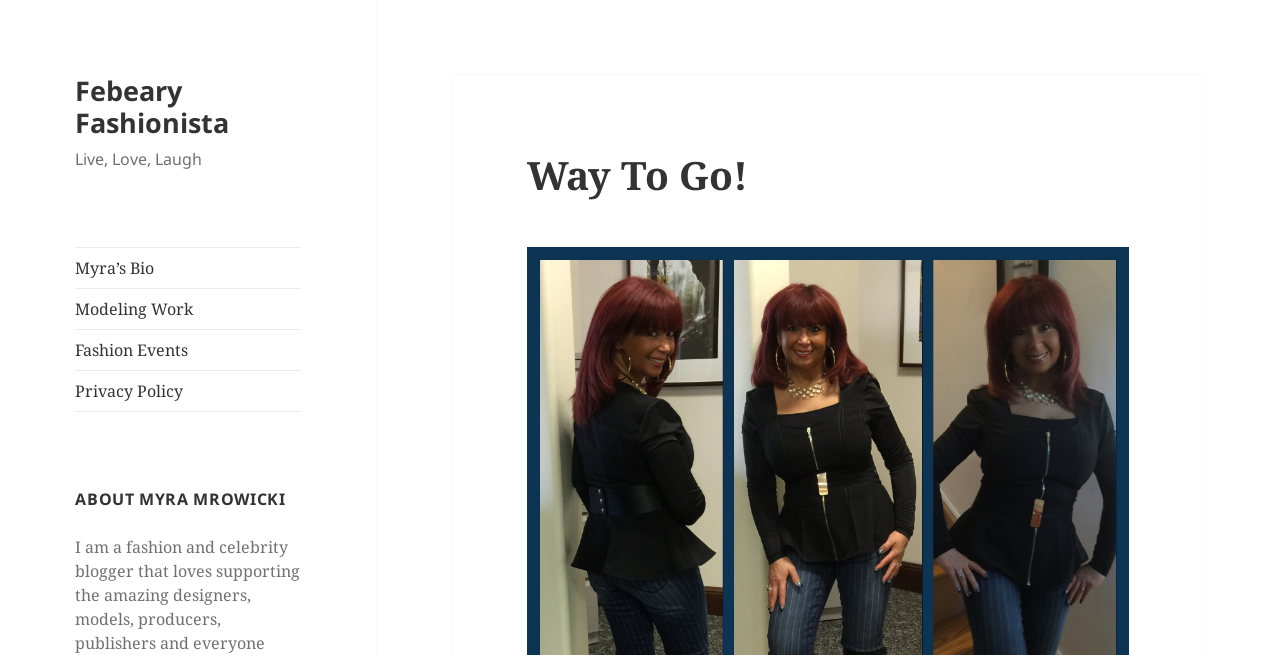How many links are there in the navigation menu?
Look at the image and provide a detailed response to the question.

I found the answer by counting the number of link elements that are direct children of the root element, which are 'Febeary Fashionista', 'Myra’s Bio', 'Modeling Work', 'Fashion Events', and 'Privacy Policy'.